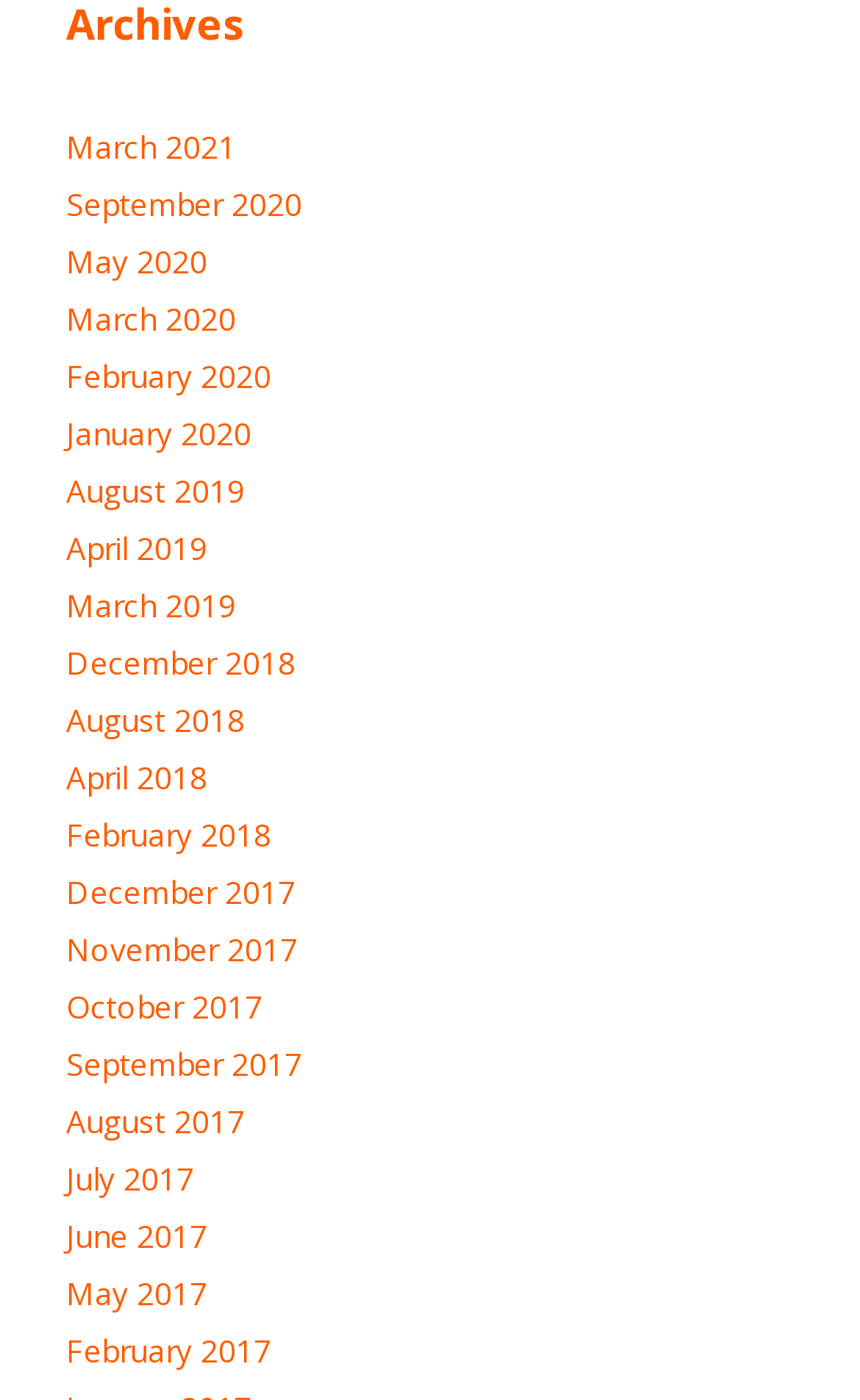Locate the bounding box coordinates of the element you need to click to accomplish the task described by this instruction: "view February 2020".

[0.077, 0.253, 0.315, 0.283]